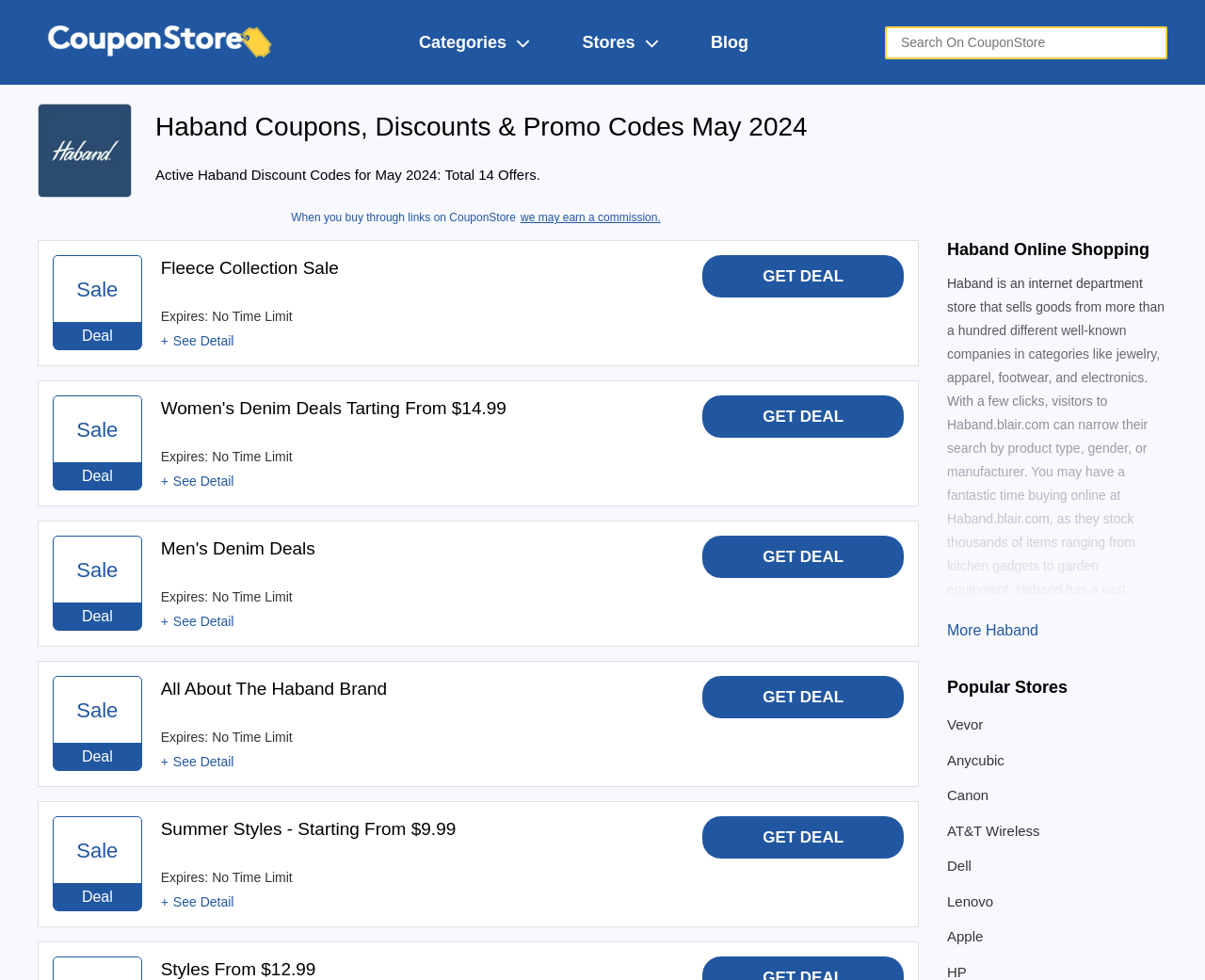Specify the bounding box coordinates of the area to click in order to execute this command: 'Visit the Blog'. The coordinates should consist of four float numbers ranging from 0 to 1, and should be formatted as [left, top, right, bottom].

[0.59, 0.033, 0.621, 0.052]